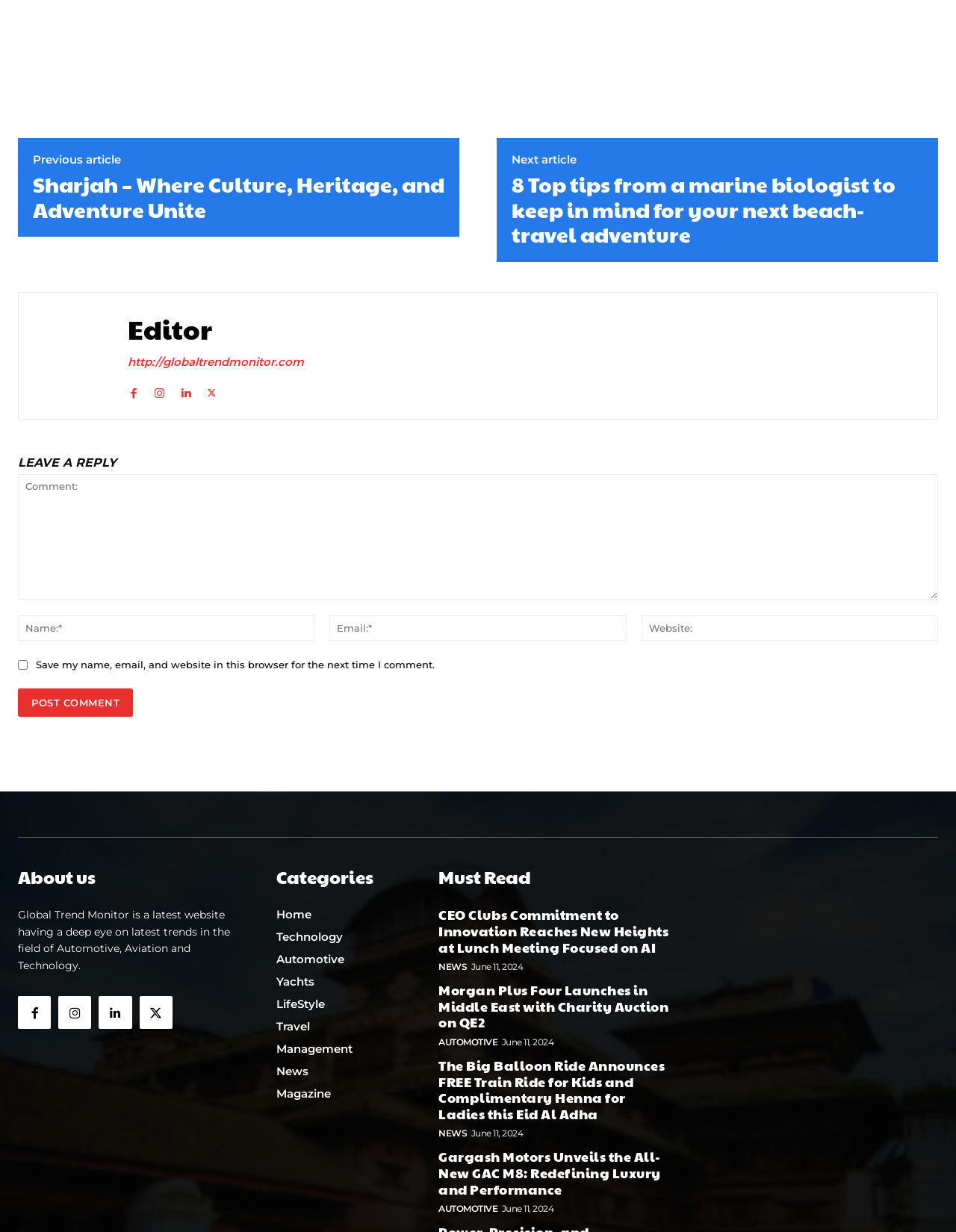Provide a one-word or brief phrase answer to the question:
What is the topic of the article 'CEO Clubs Commitment to Innovation Reaches New Heights at Lunch Meeting Focused on AI'?

AI